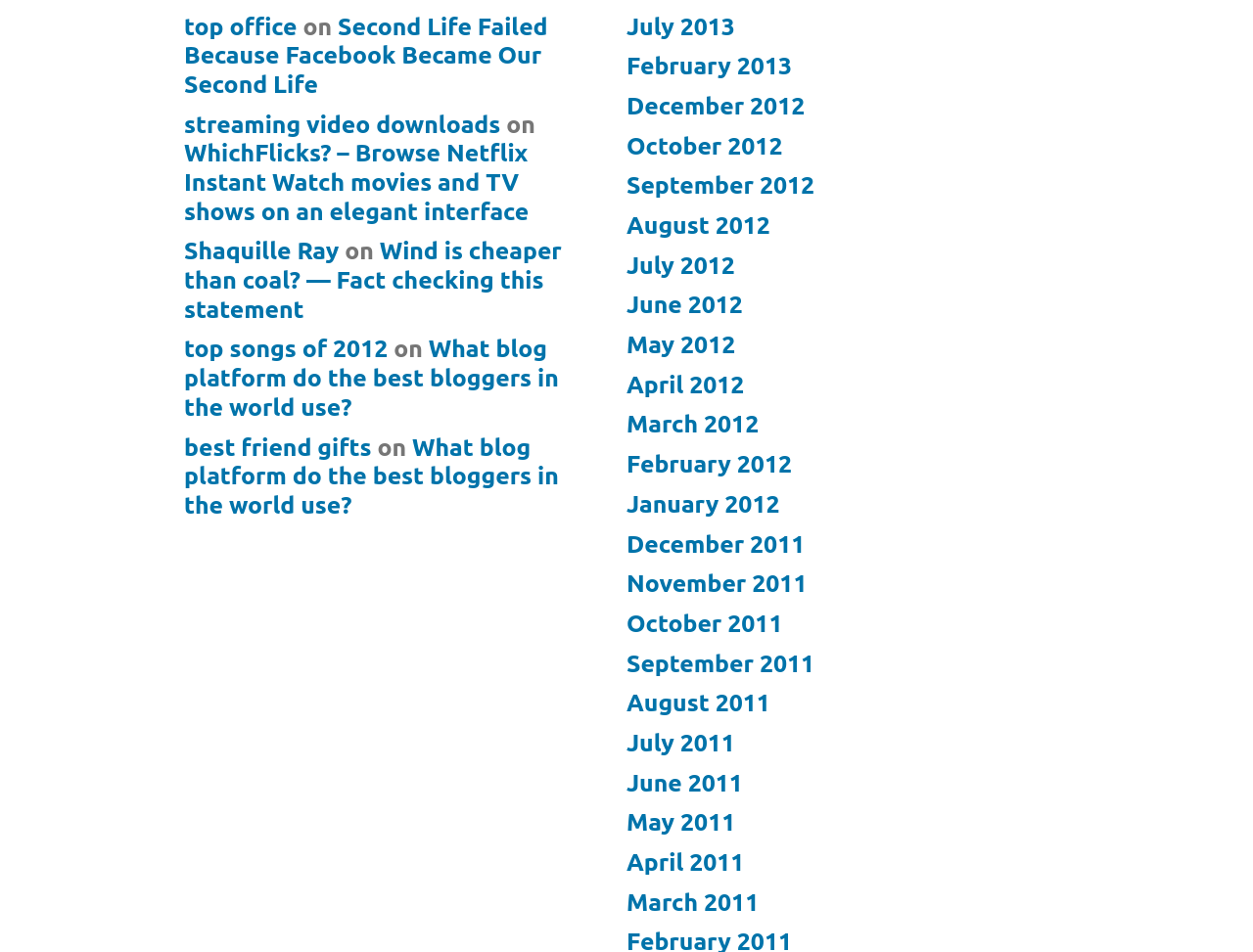Kindly determine the bounding box coordinates of the area that needs to be clicked to fulfill this instruction: "Browse 'WhichFlicks? – Browse Netflix Instant Watch movies and TV shows on an elegant interface'".

[0.147, 0.146, 0.422, 0.236]